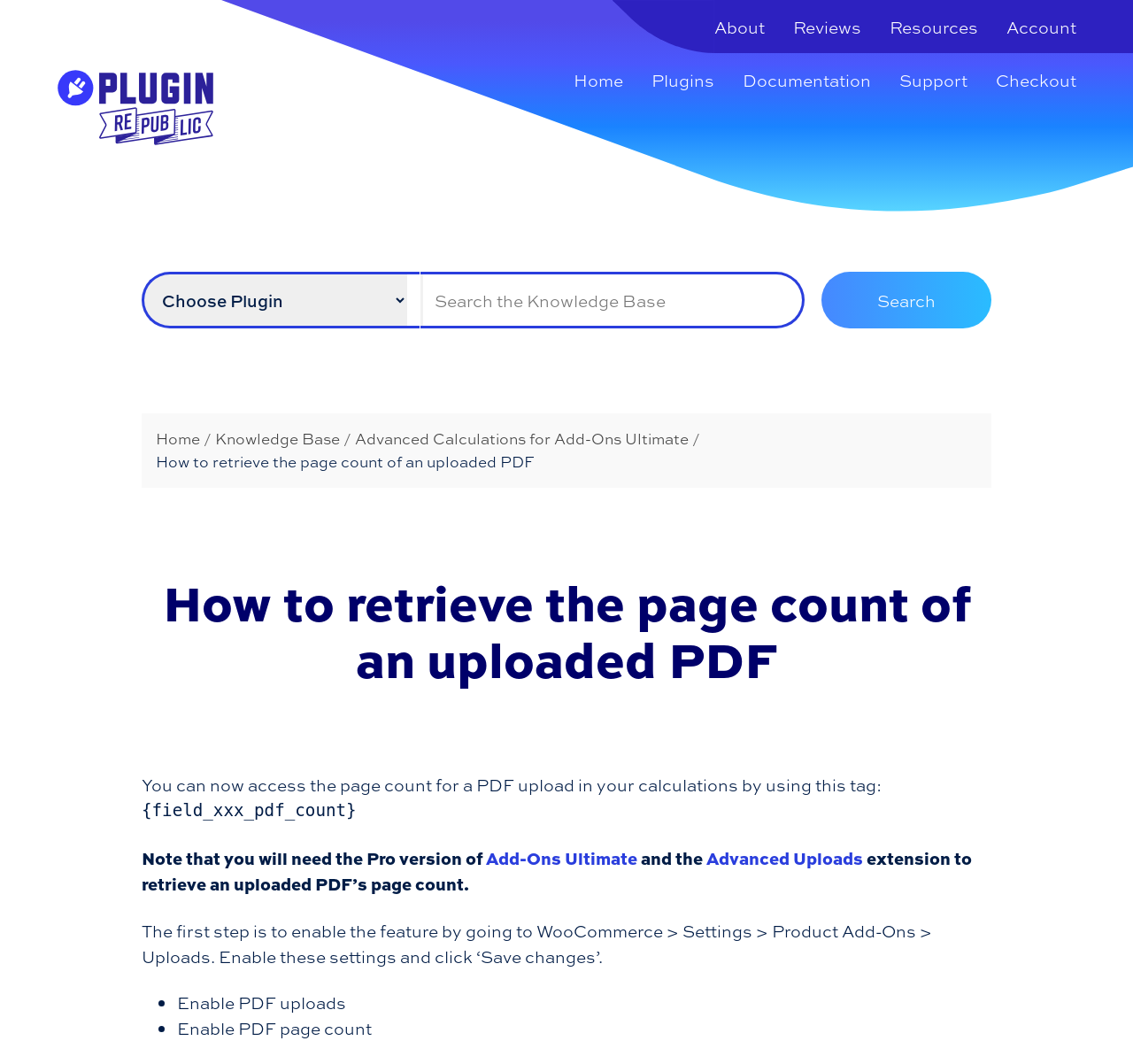Using the information in the image, give a detailed answer to the following question: What is the purpose of the Advanced Uploads extension?

The webpage mentions that the Advanced Uploads extension is required, along with the Pro version of Add-Ons Ultimate, to retrieve an uploaded PDF’s page count. This implies that the purpose of the Advanced Uploads extension is to enable this feature.